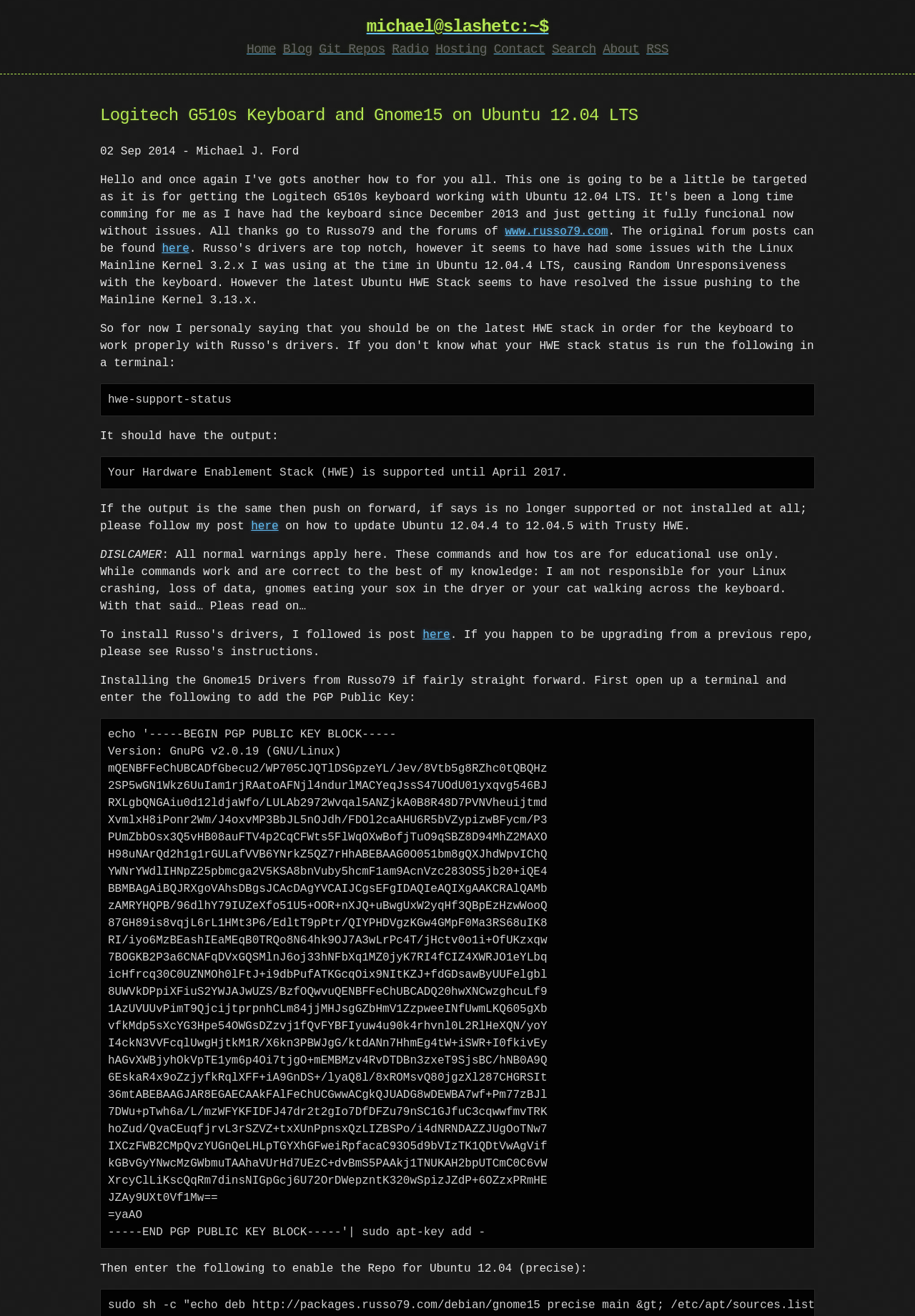Please find the bounding box coordinates of the section that needs to be clicked to achieve this instruction: "Click on the 'Home' link".

[0.27, 0.033, 0.302, 0.043]